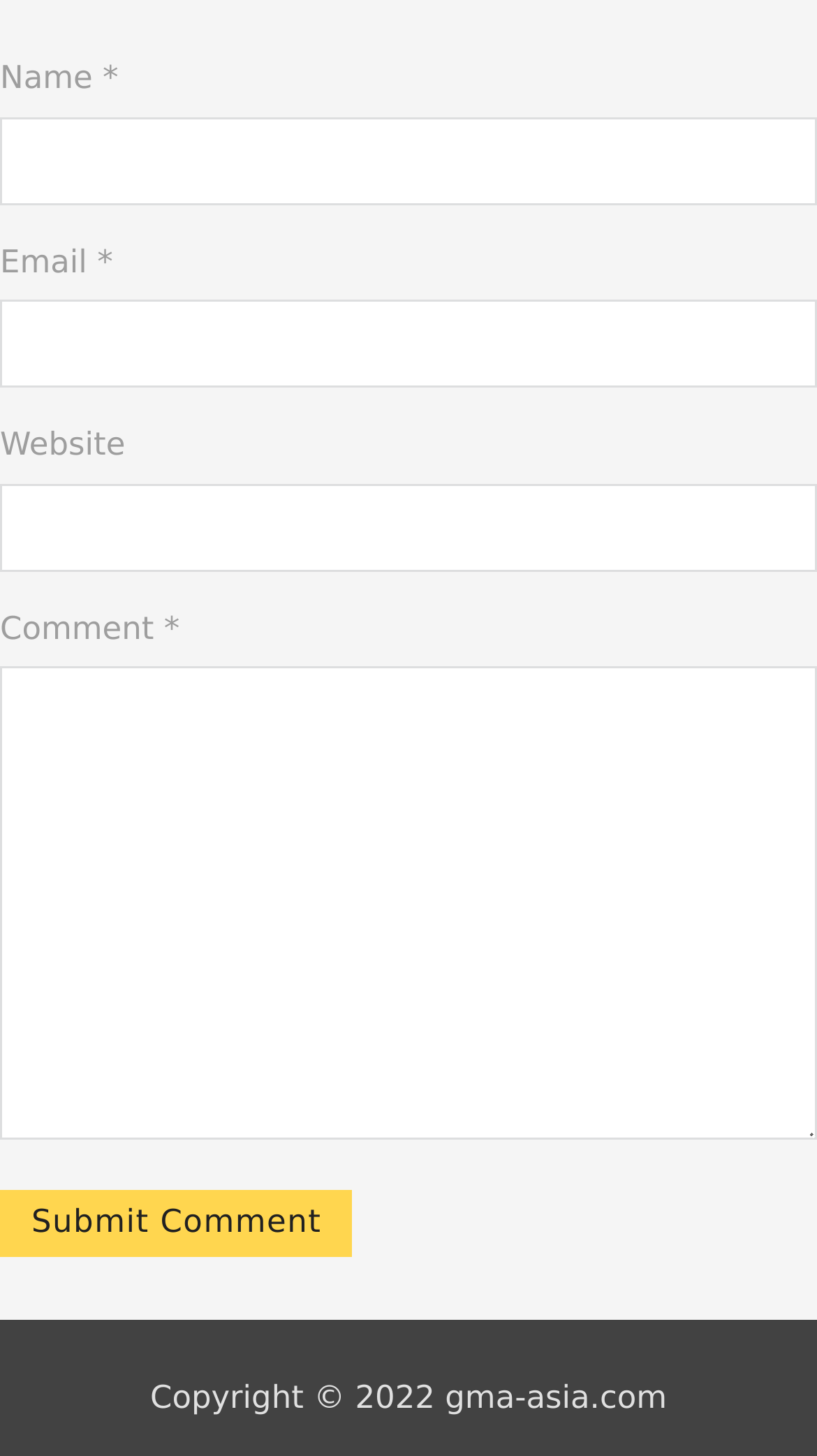Find the bounding box coordinates for the UI element that matches this description: "name="submit" value="Submit Comment"".

[0.0, 0.817, 0.432, 0.863]